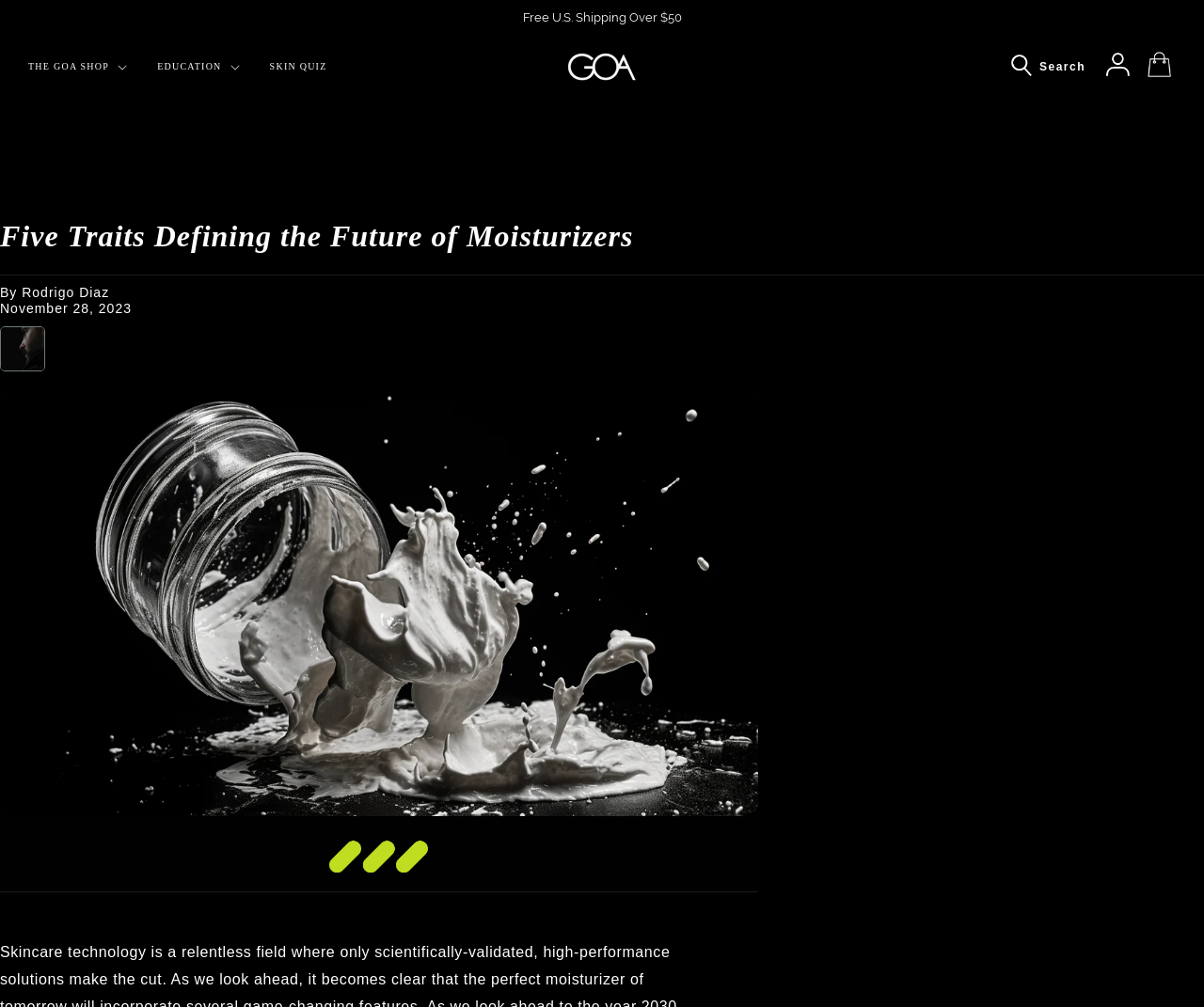Identify the bounding box coordinates of the HTML element based on this description: "name="q" placeholder="Search"".

[0.832, 0.044, 0.91, 0.086]